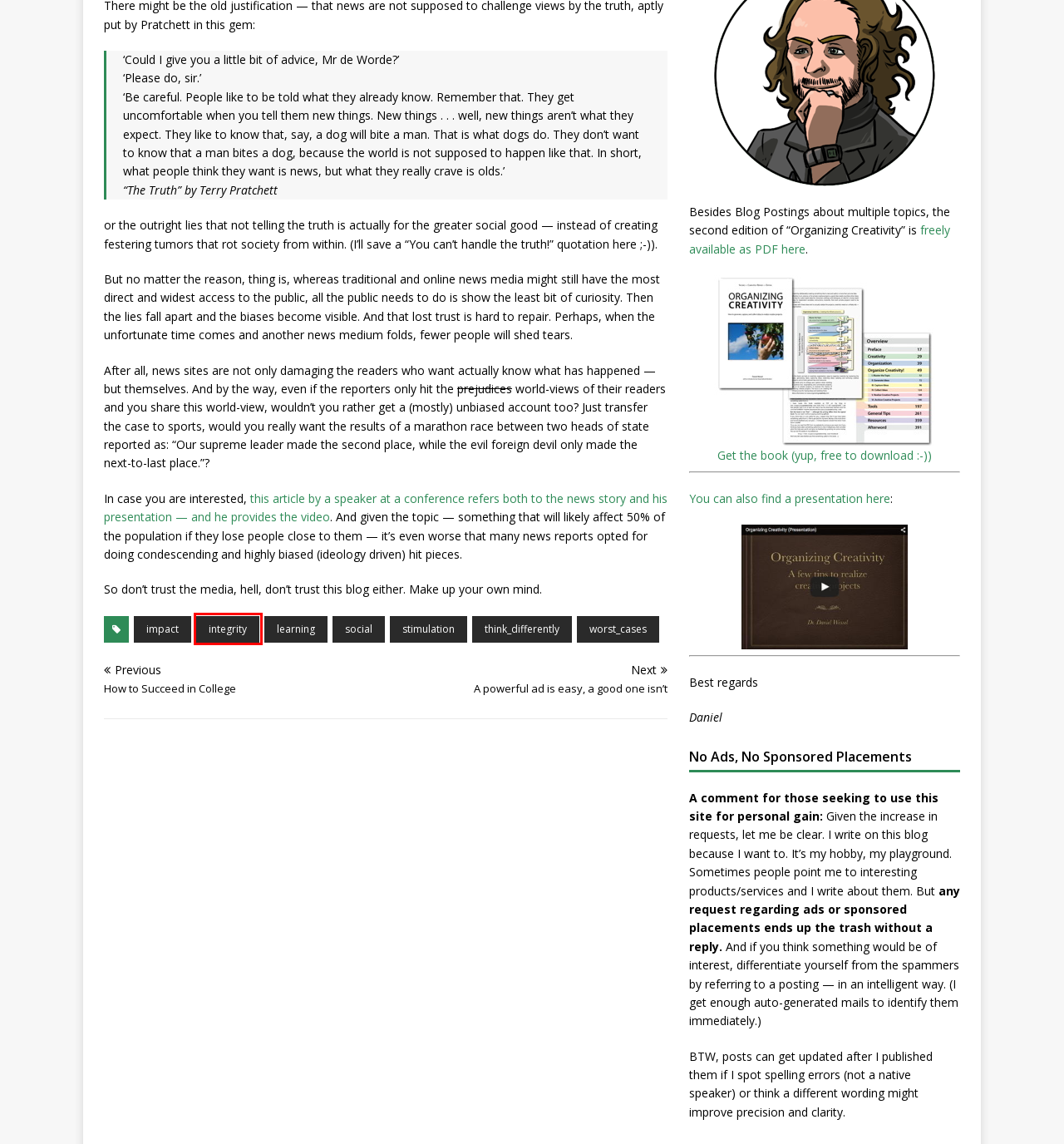You have received a screenshot of a webpage with a red bounding box indicating a UI element. Please determine the most fitting webpage description that matches the new webpage after clicking on the indicated element. The choices are:
A. think_differently – ORGANIZING CREATIVITY
B. stimulation – ORGANIZING CREATIVITY
C. learning – ORGANIZING CREATIVITY
D. A powerful ad is easy, a good one isn’t – ORGANIZING CREATIVITY
E. impact – ORGANIZING CREATIVITY
F. worst_cases – ORGANIZING CREATIVITY
G. integrity – ORGANIZING CREATIVITY
H. How to Succeed in College – ORGANIZING CREATIVITY

G